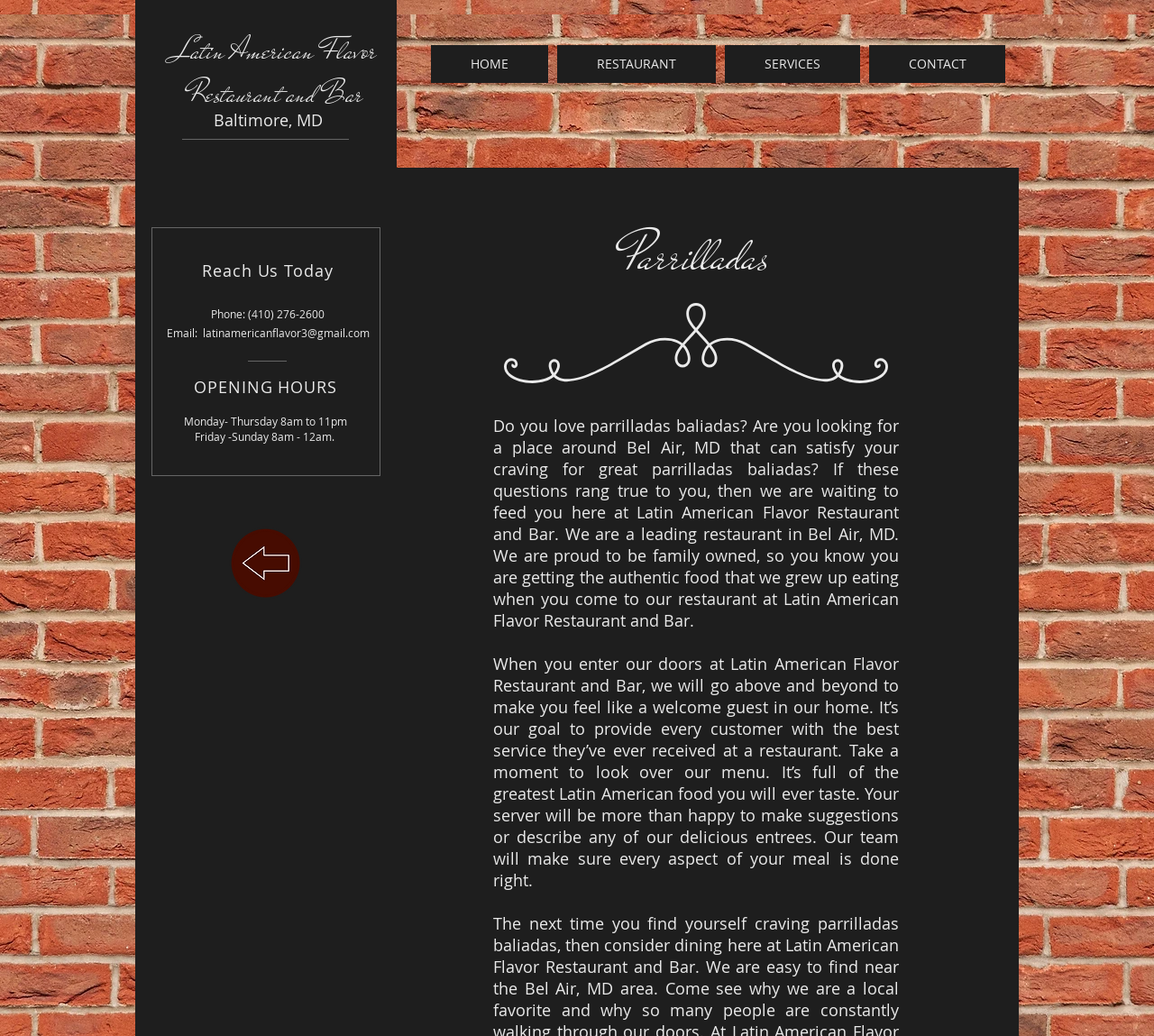Provide a thorough description of this webpage.

This webpage is about Parrilladas, a Latin American Flavor Restaurant and Bar located in Bel Air, MD. At the top, there is a heading that reads "Latin American Flavor" followed by another heading "Restaurant and Bar". Below these headings, there is a link to "Baltimore, MD". 

On the top right side, there is a navigation menu with links to "HOME", "RESTAURANT", "SERVICES", and "CONTACT". 

Below the navigation menu, there is a large heading that reads "Parrilladas". Next to it, there is a small image of a "res arrow.png". 

The main content of the webpage is divided into two paragraphs. The first paragraph describes the restaurant, stating that it is a leading restaurant in Bel Air, MD, and that it is family-owned, serving authentic Latin American food. The second paragraph welcomes customers, promising to provide the best service and describing the menu as full of great Latin American food.

At the bottom of the page, there is a section titled "Reach Us Today" with contact information, including phone number and email address. Below this, there is a section titled "OPENING HOURS" with the restaurant's operating hours listed.